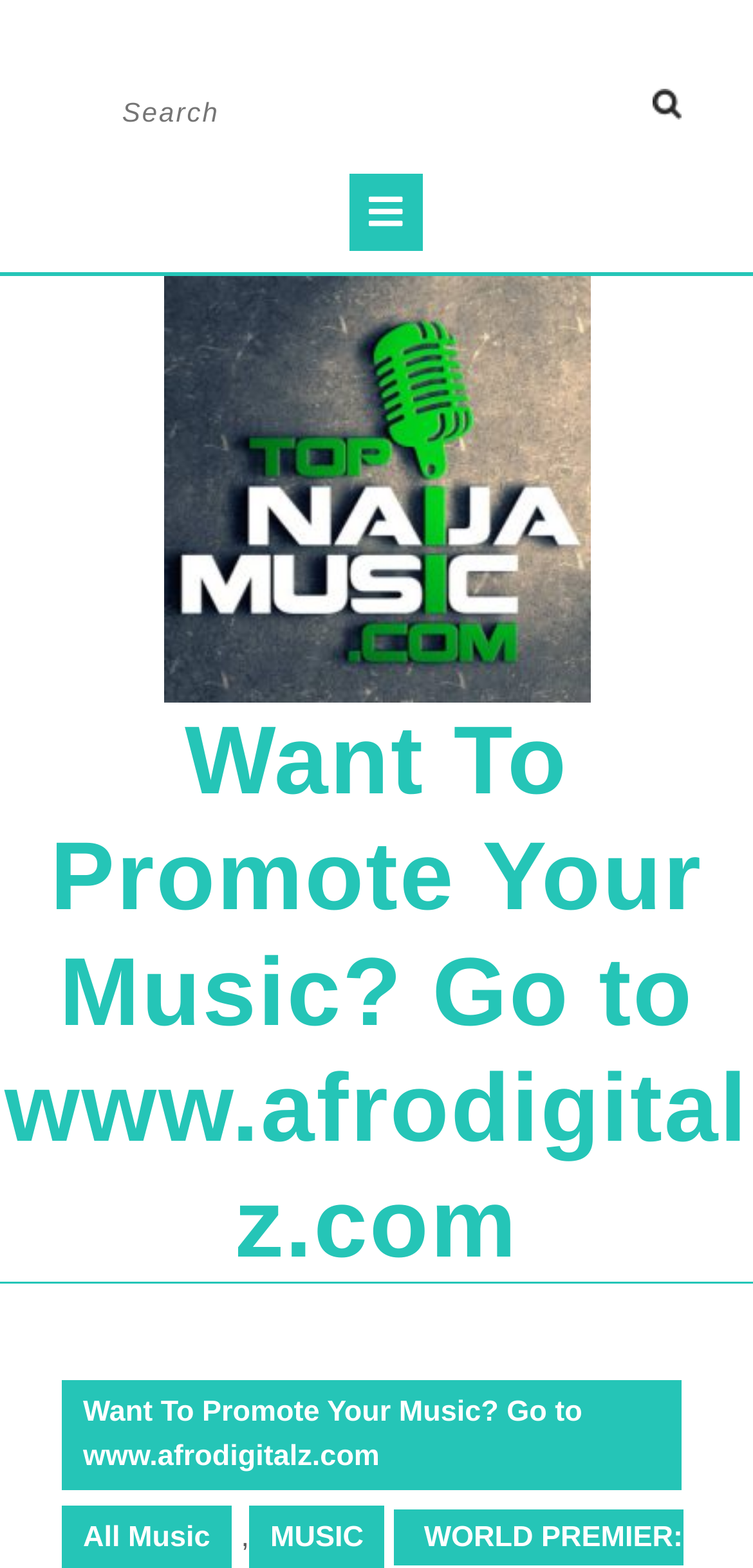Identify the bounding box for the UI element described as: "parent_node: Search for: value="Search"". The coordinates should be four float numbers between 0 and 1, i.e., [left, top, right, bottom].

[0.867, 0.05, 0.969, 0.081]